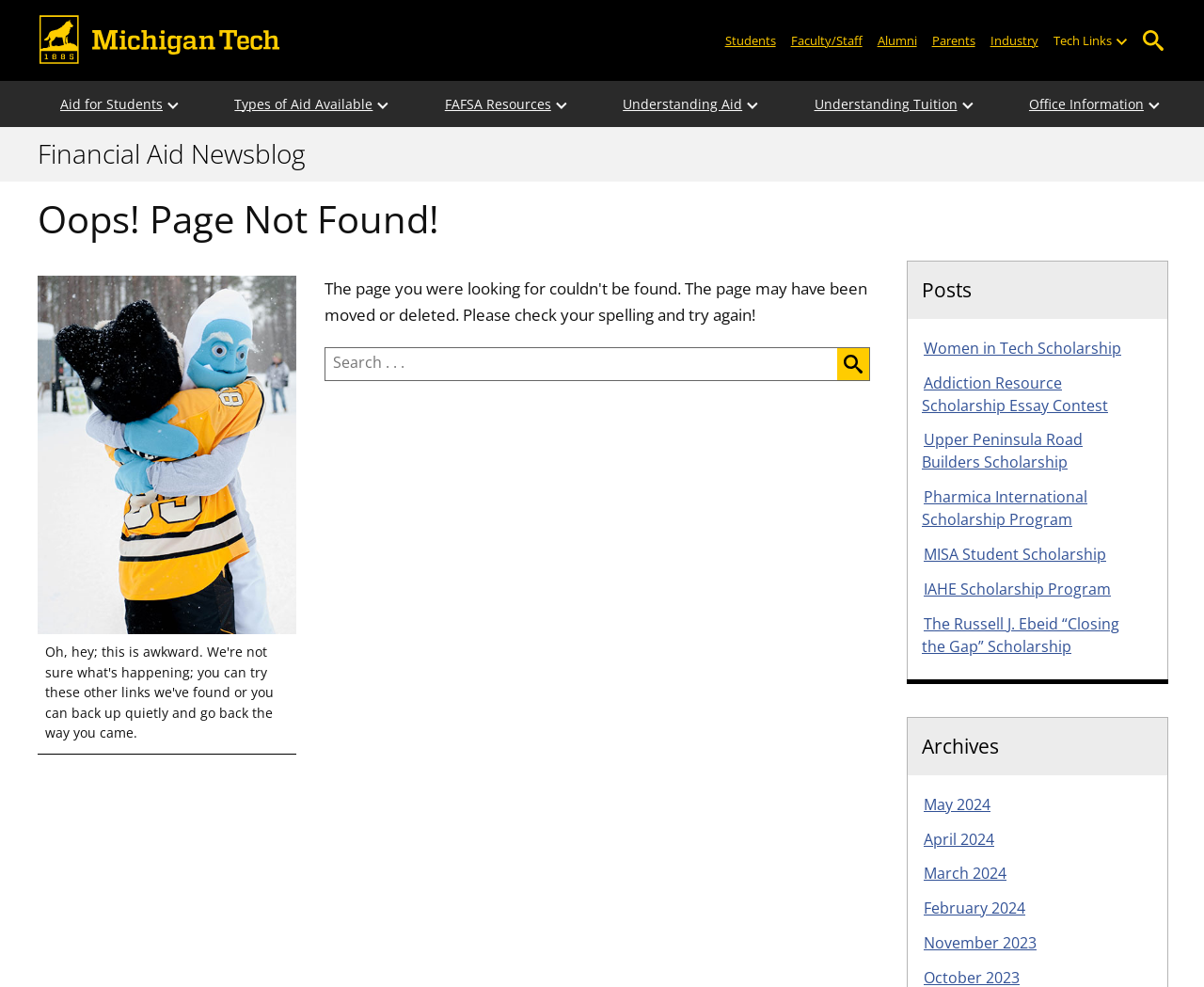Identify the first-level heading on the webpage and generate its text content.

Oops! Page Not Found!